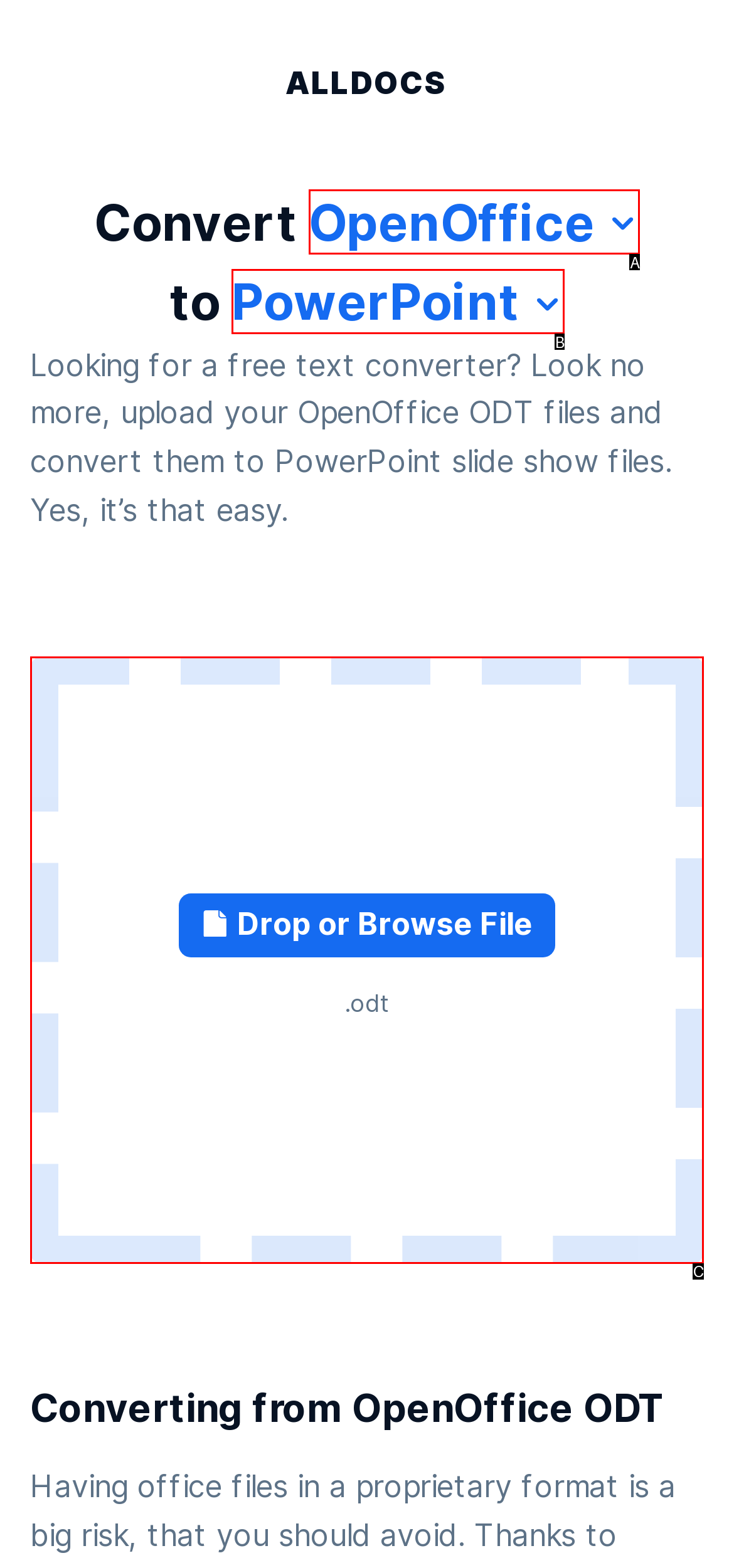Which UI element corresponds to this description: Drop or Browse File .odt
Reply with the letter of the correct option.

C